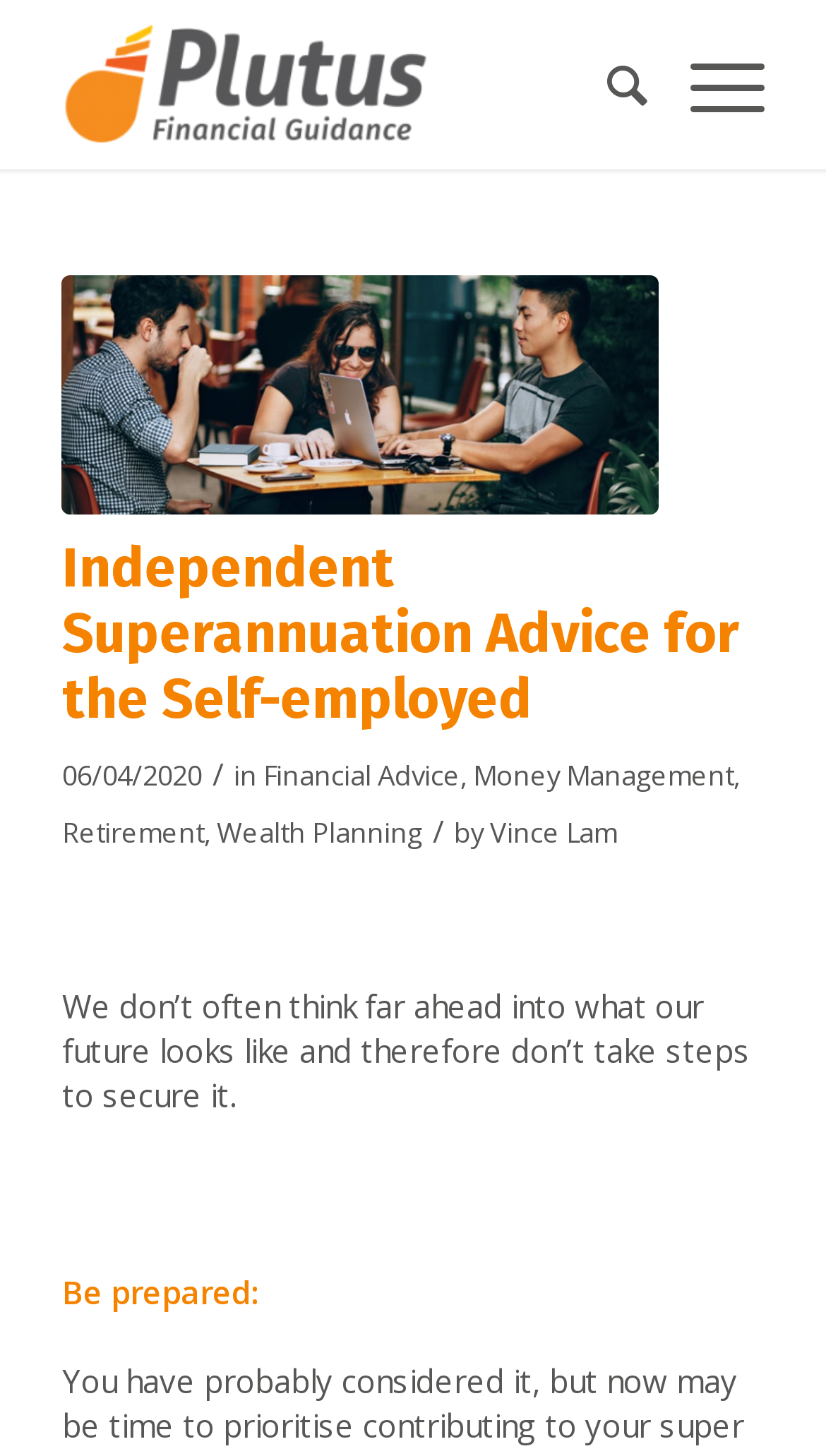Use the details in the image to answer the question thoroughly: 
What is the name of the company?

The company name can be found in the top-left corner of the webpage, where the logo is located. The image has a text description 'Plutus Financial Guidance | Independent Financial Advice', which indicates the company name.